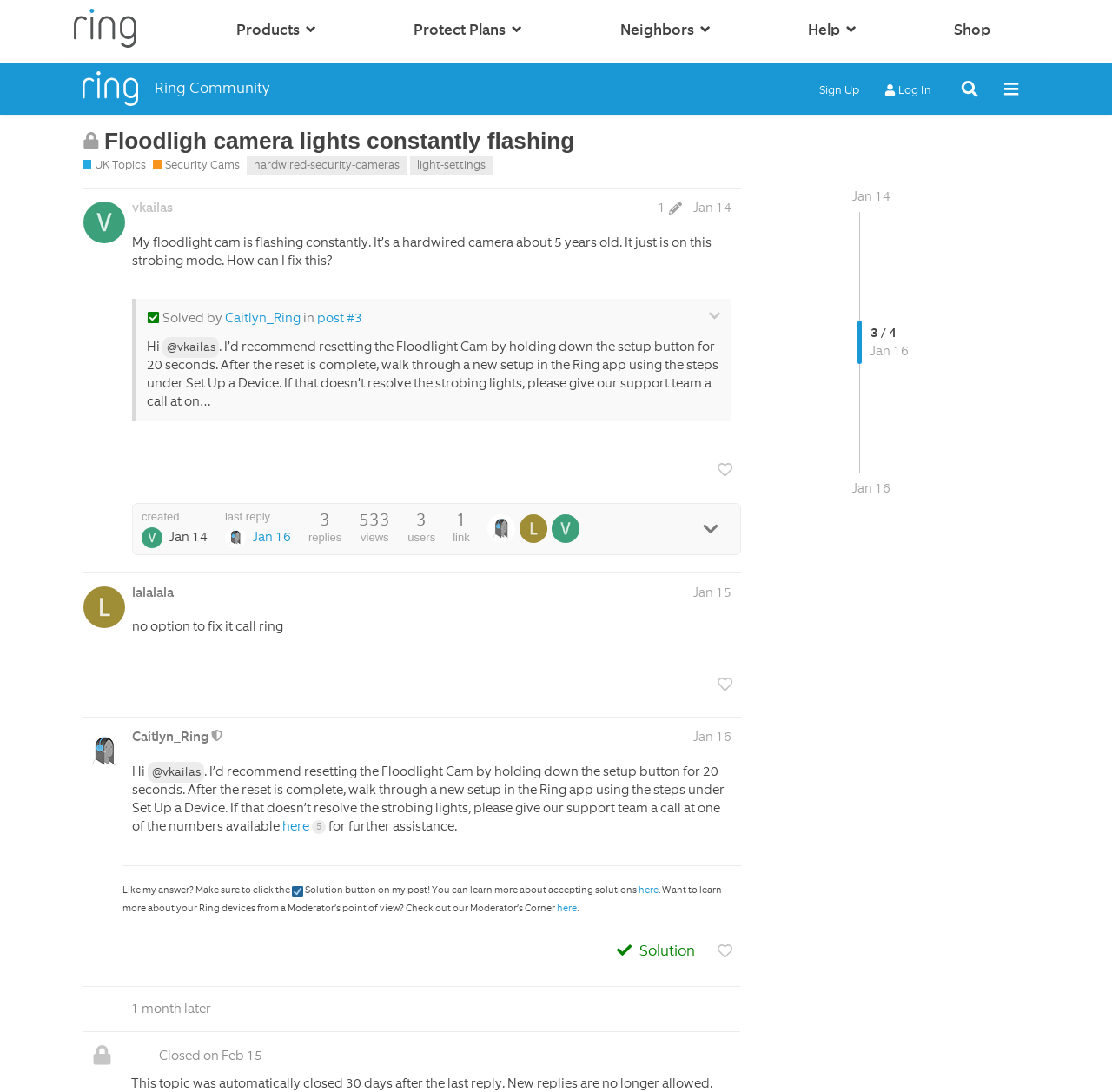Describe every aspect of the webpage comprehensively.

This webpage is a discussion forum on the Ring Community platform, specifically focused on security cameras. At the top, there is a navigation bar with links to various sections, including "Products", "Protect Plans", "Neighbors", "Help", and "Shop". Below the navigation bar, there is a header section with a "Ring Community" logo and links to "Sign Up", "Log In", and "Search".

The main content of the page is a discussion thread about a floodlight camera that is flashing constantly. The thread is closed, and it no longer accepts new replies. The original post, made by "vkailas" on January 14, describes the issue and asks for help. The post has a "Solved" tag and includes a quote from another user, "Caitlyn_Ring", who provided a solution to the problem.

Below the original post, there are several replies from other users, including "lalalala" and "Caitlyn_Ring". Each reply includes the user's name, the date and time of the post, and the content of the post. Some replies also include images and links.

On the right side of the page, there is a section with information about the thread, including the number of replies, views, and users who have participated in the discussion. There are also links to other users who have participated in the thread.

At the bottom of the page, there are links to other posts in the thread, including "post #2" and "post #3", which can be expanded to show more content.